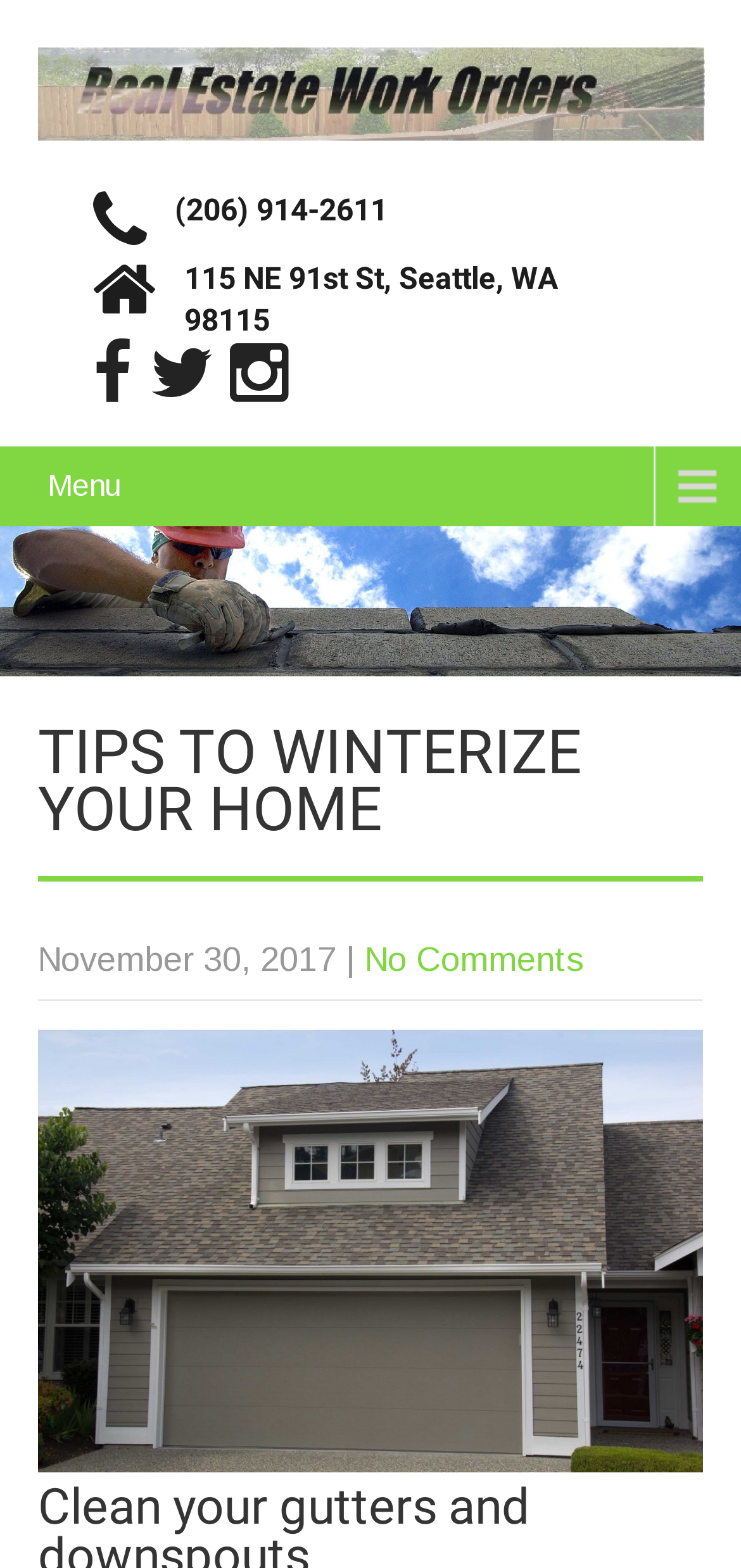Create a detailed narrative of the webpage’s visual and textual elements.

The webpage is about winterizing a home, specifically providing tips and advice. At the top of the page, there is a logo or icon on the left side, accompanied by a link to the homepage. Below this, there is a contact information section, which includes a phone number, address, and three social media links represented by icons.

The main content of the page is headed by a large title, "TIPS TO WINTERIZE YOUR HOME", which is centered at the top of the main section. Below this title, there is a date, "November 30, 2017", followed by a separator, and then a link to the comments section, which indicates that there are no comments.

There is a menu link at the very top of the page, spanning the entire width, which suggests that the page has a navigation menu that can be accessed by clicking on this link.